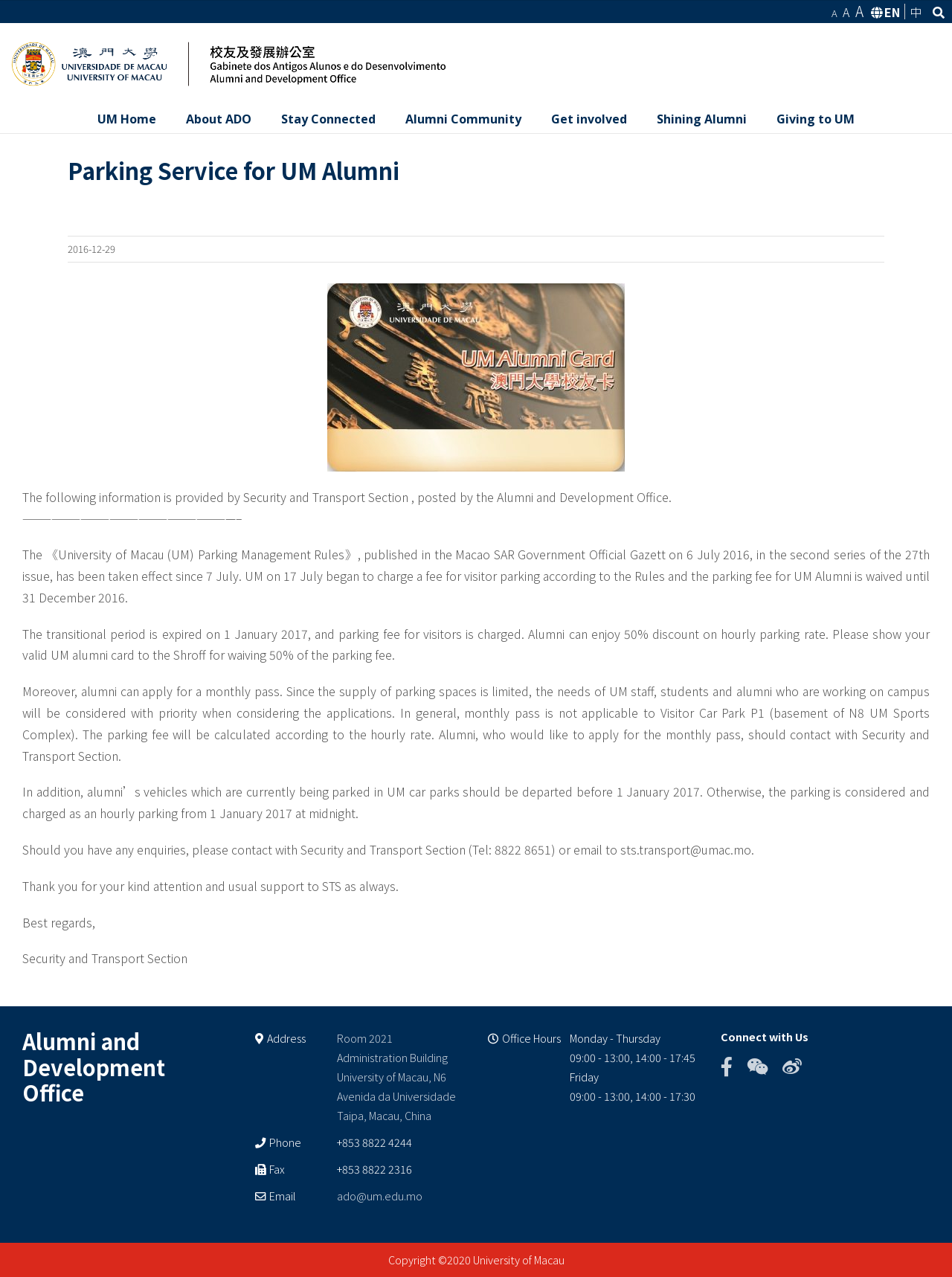What is the contact number of Security and Transport Section?
Please provide a comprehensive answer based on the contents of the image.

The answer can be found in the text 'Should you have any enquiries, please contact with Security and Transport Section (Tel: 8822 8651) or email to sts.transport@umac.mo.' which provides the contact number of Security and Transport Section.